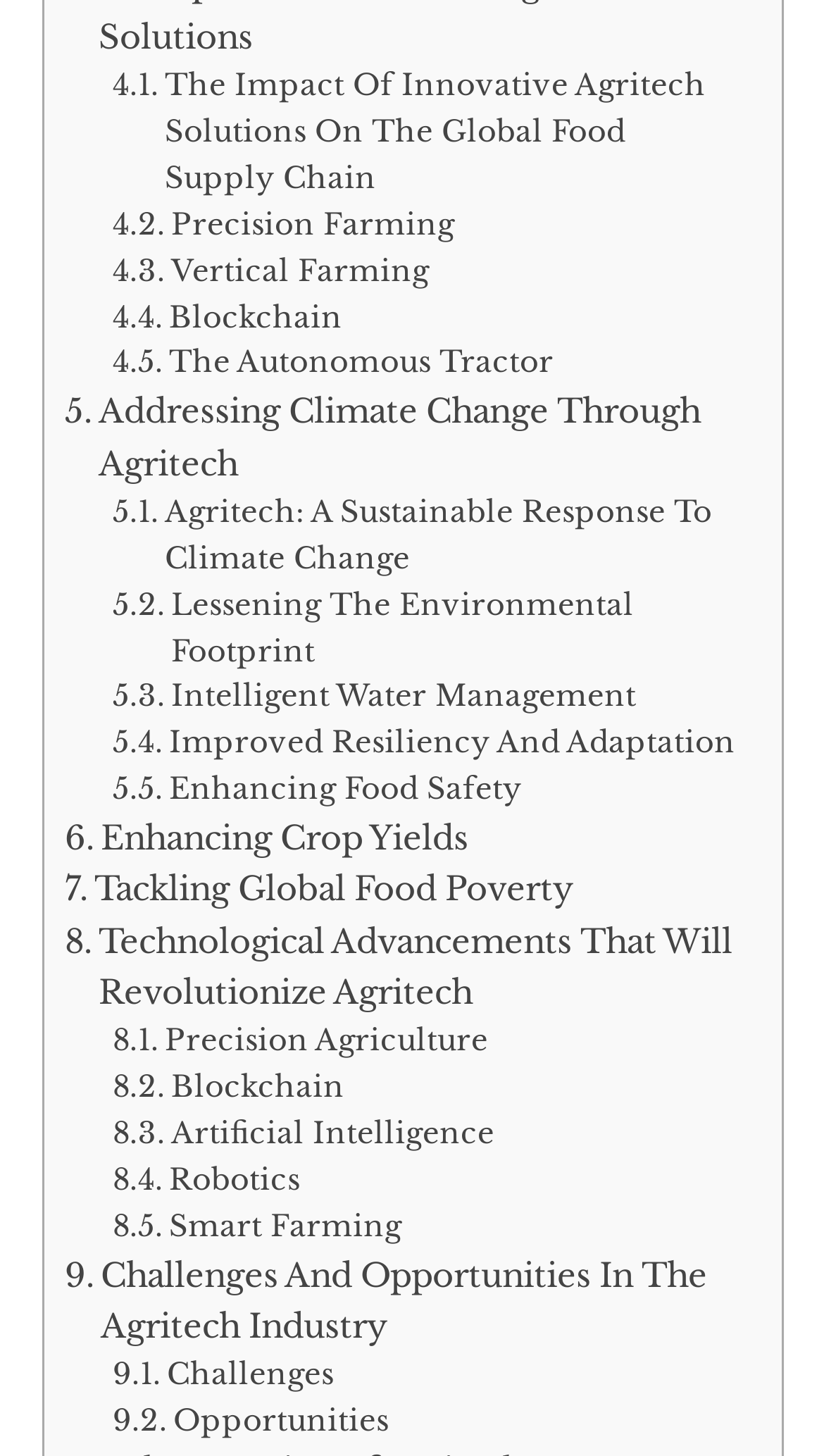Show the bounding box coordinates for the element that needs to be clicked to execute the following instruction: "Discover Technological Advancements That Will Revolutionize Agritech". Provide the coordinates in the form of four float numbers between 0 and 1, i.e., [left, top, right, bottom].

[0.078, 0.63, 0.896, 0.7]